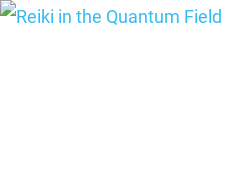Explain the details of the image you are viewing.

This image represents a featured article titled "Reiki in the Quantum Field." Positioned prominently to attract readers, the image is paired with an inviting blue header text that emphasizes the article's significance. Below the title, additional links and a publication date of August 18, 2021, suggest further related content and context for the reader interested in exploring the topic of Reiki and its connection to the quantum field. This combination of visual and textual elements creates an engaging entry point for readers eager to delve into the exploration of Reiki practices and their theoretical foundations.